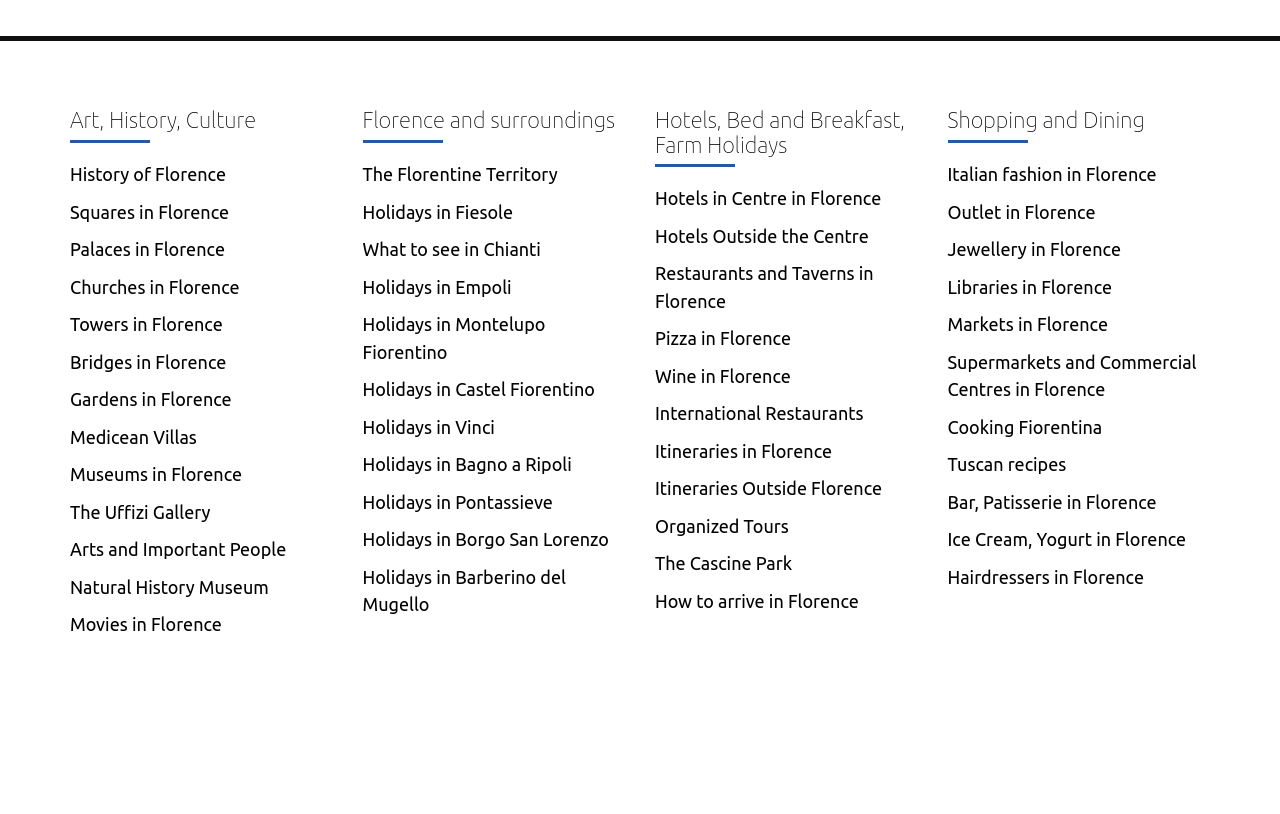Determine the coordinates of the bounding box that should be clicked to complete the instruction: "Find a hotel in the centre of Florence". The coordinates should be represented by four float numbers between 0 and 1: [left, top, right, bottom].

[0.512, 0.231, 0.689, 0.256]